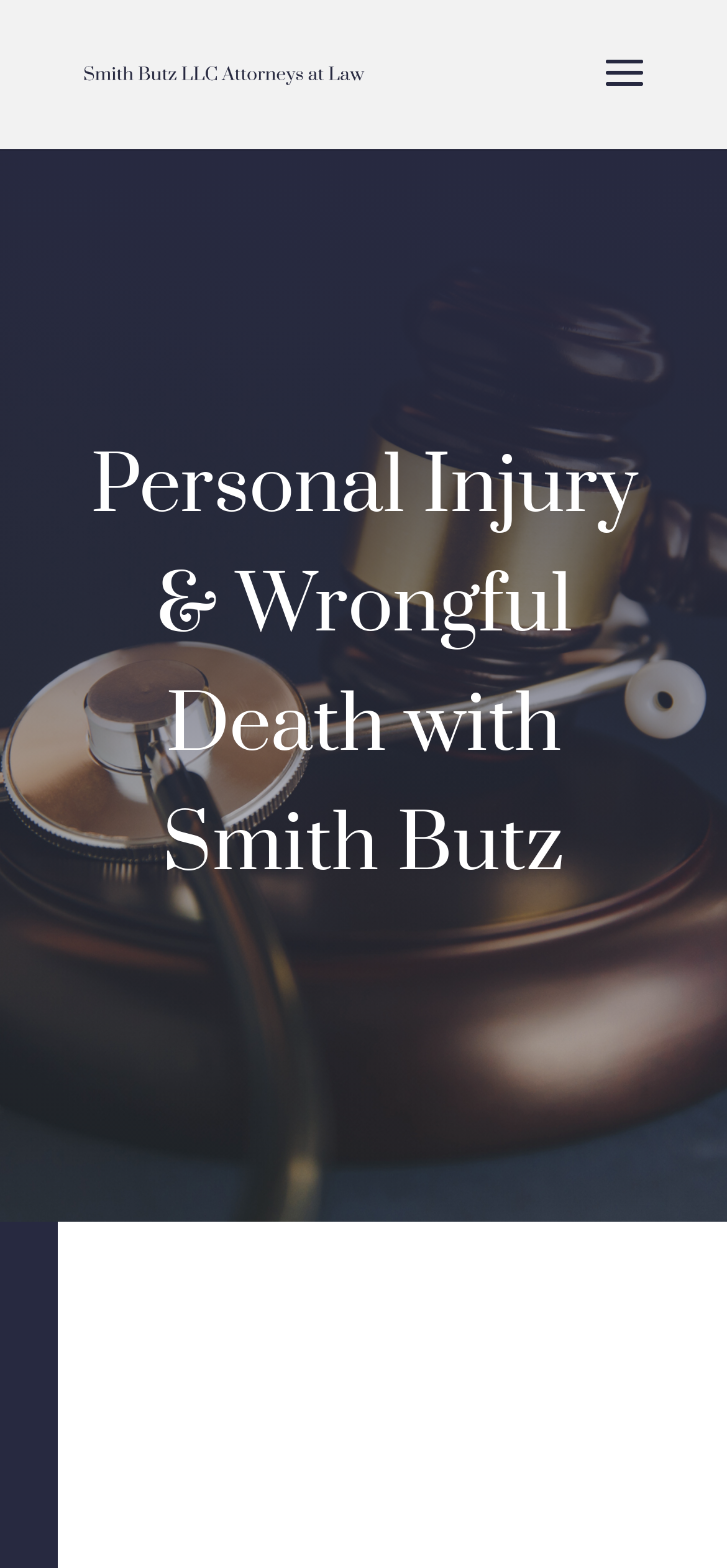Extract the primary header of the webpage and generate its text.

Personal Injury & Wrongful Death with Smith Butz